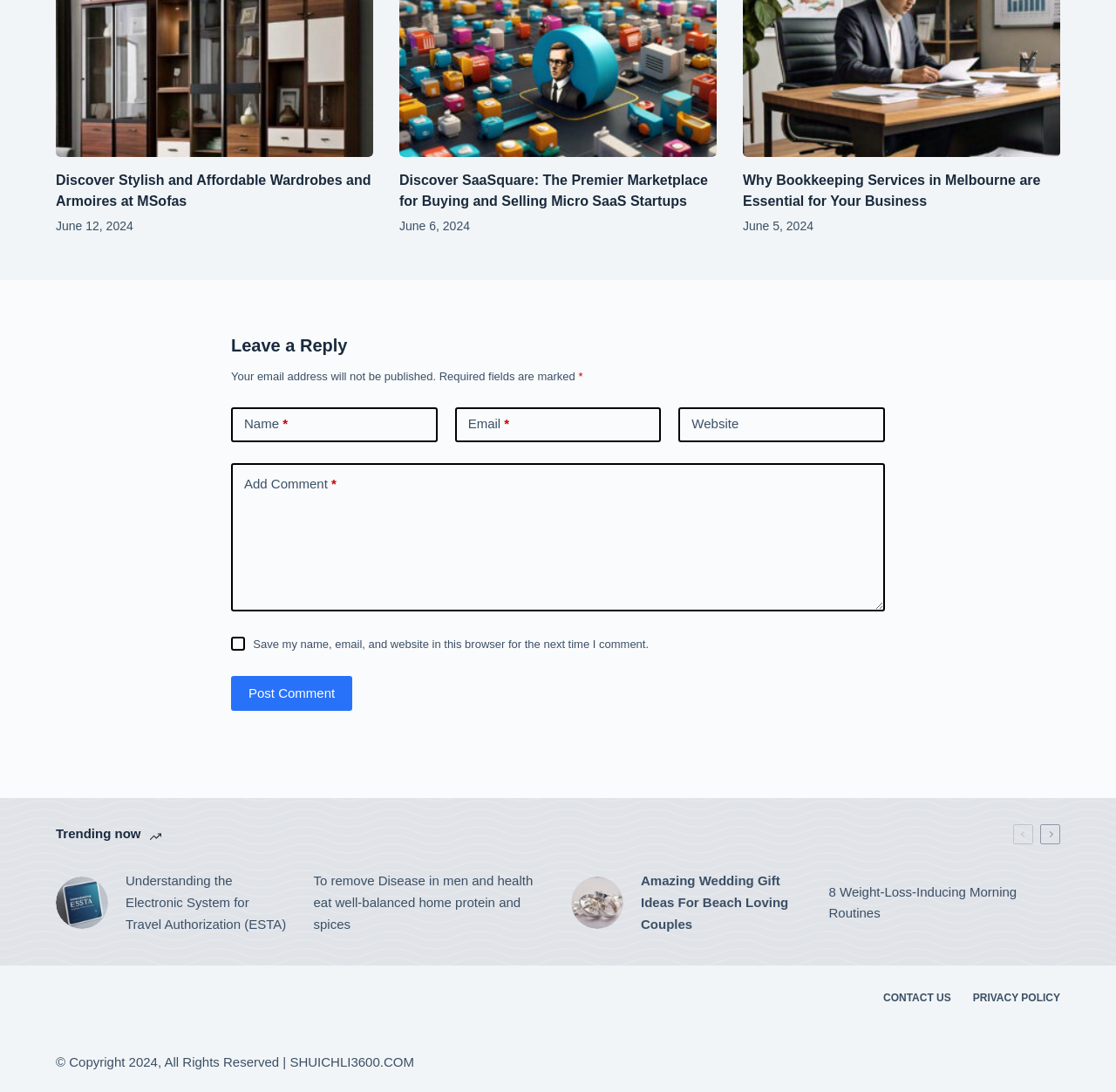Locate the bounding box coordinates of the element that should be clicked to fulfill the instruction: "View cryptocurrency prices".

None